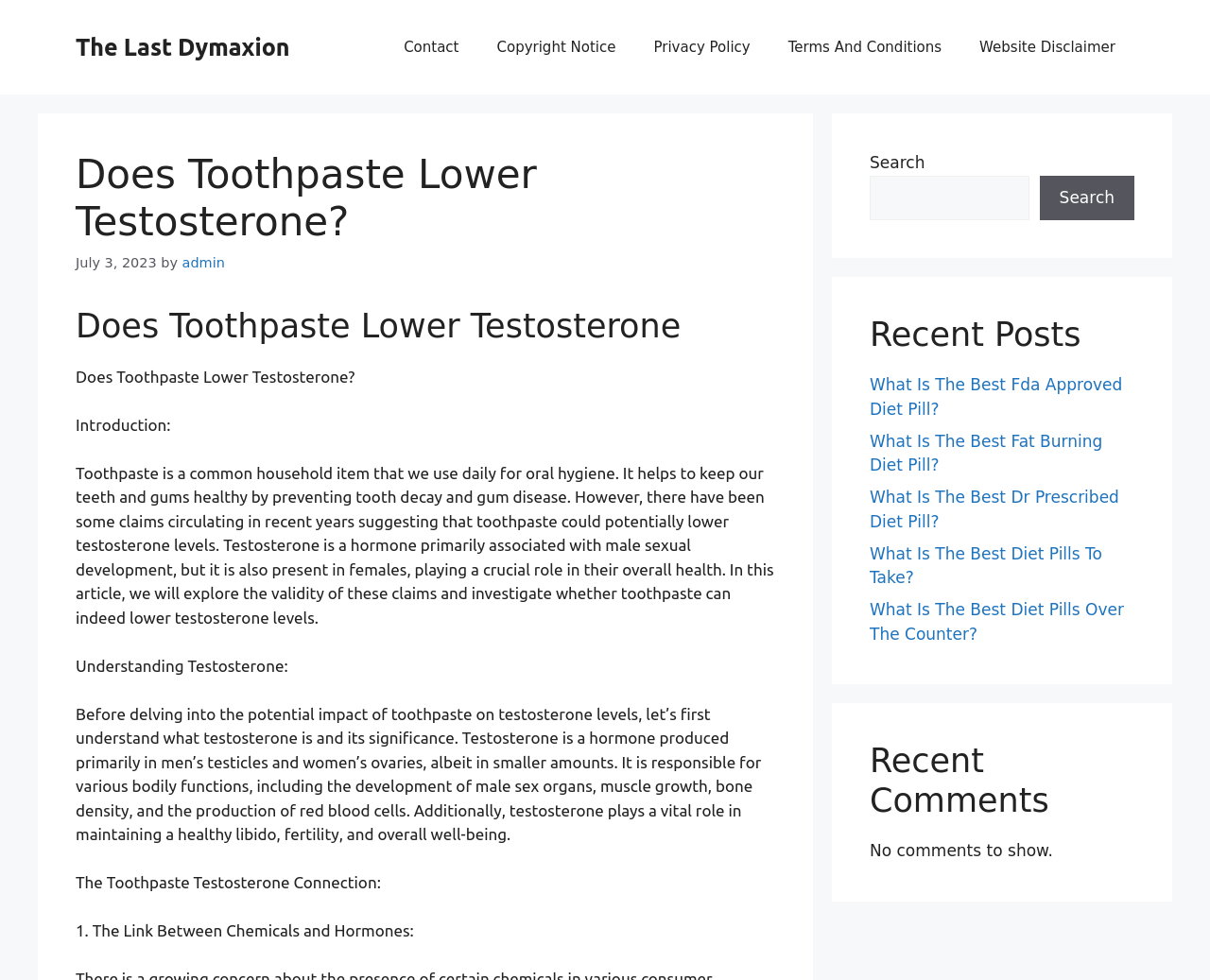Identify the bounding box coordinates of the clickable region necessary to fulfill the following instruction: "View Recent Posts". The bounding box coordinates should be four float numbers between 0 and 1, i.e., [left, top, right, bottom].

[0.719, 0.321, 0.938, 0.362]